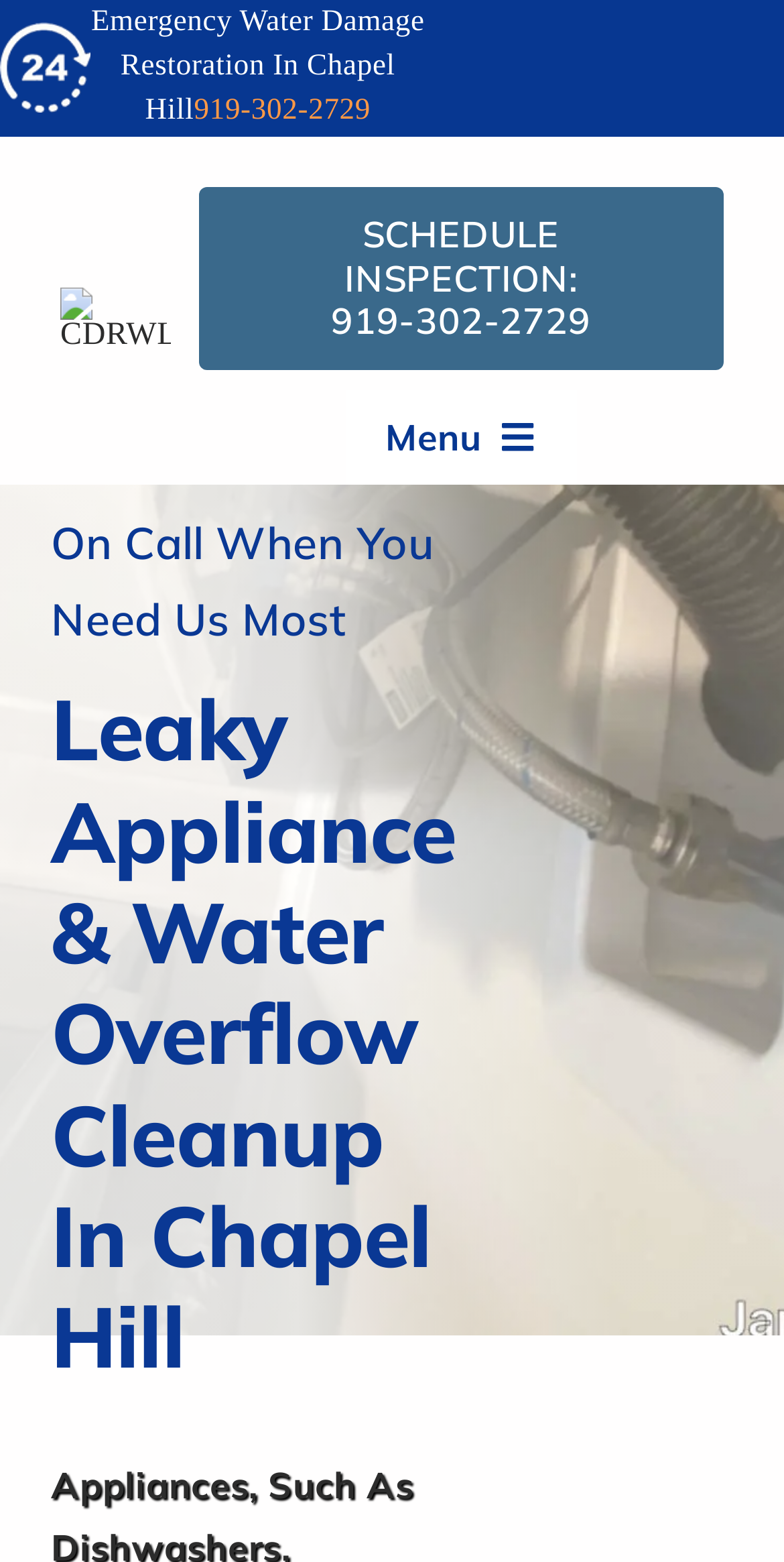Specify the bounding box coordinates for the region that must be clicked to perform the given instruction: "Filter by genre".

None